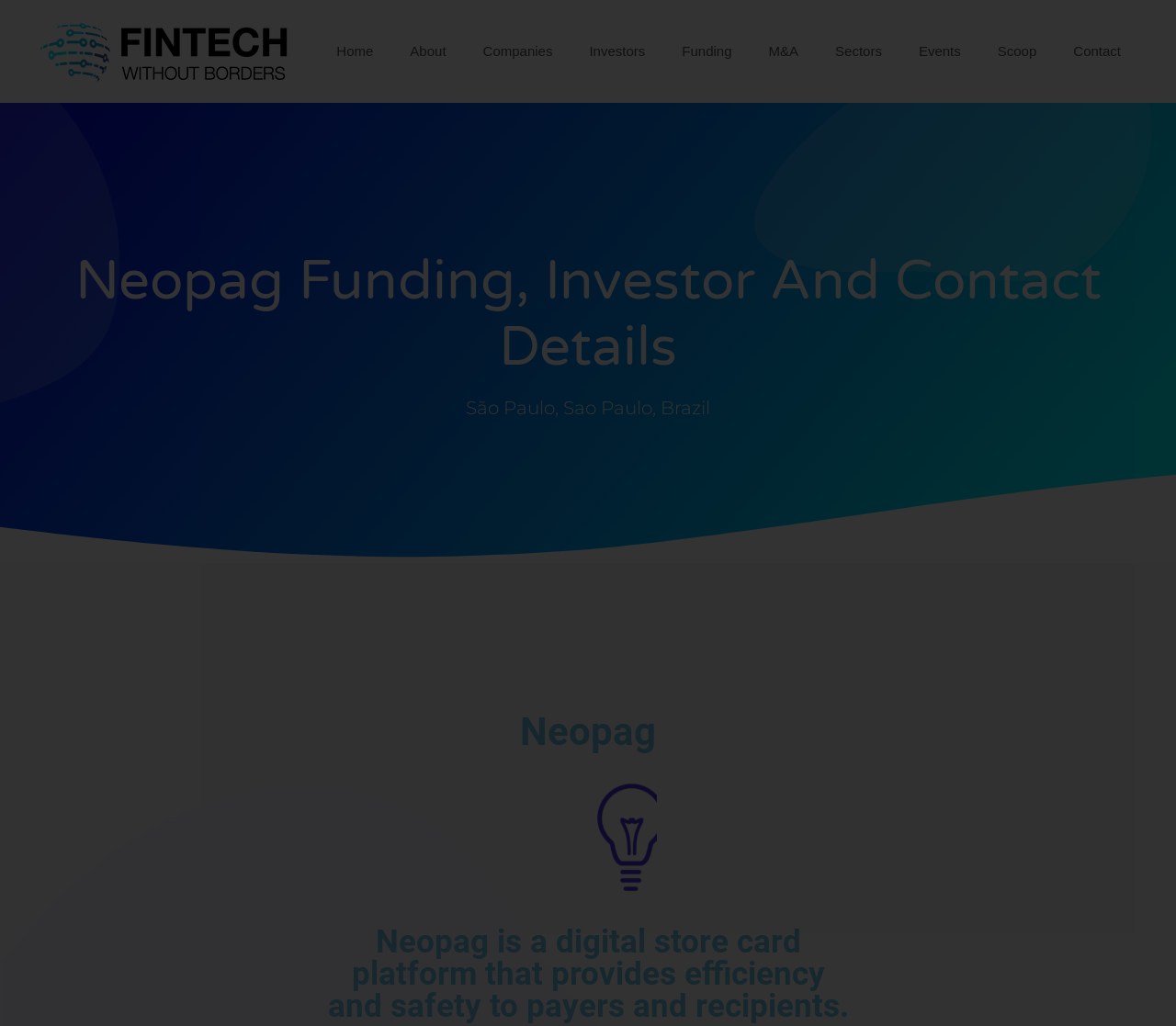Respond to the following question using a concise word or phrase: 
How many navigation links are there?

12